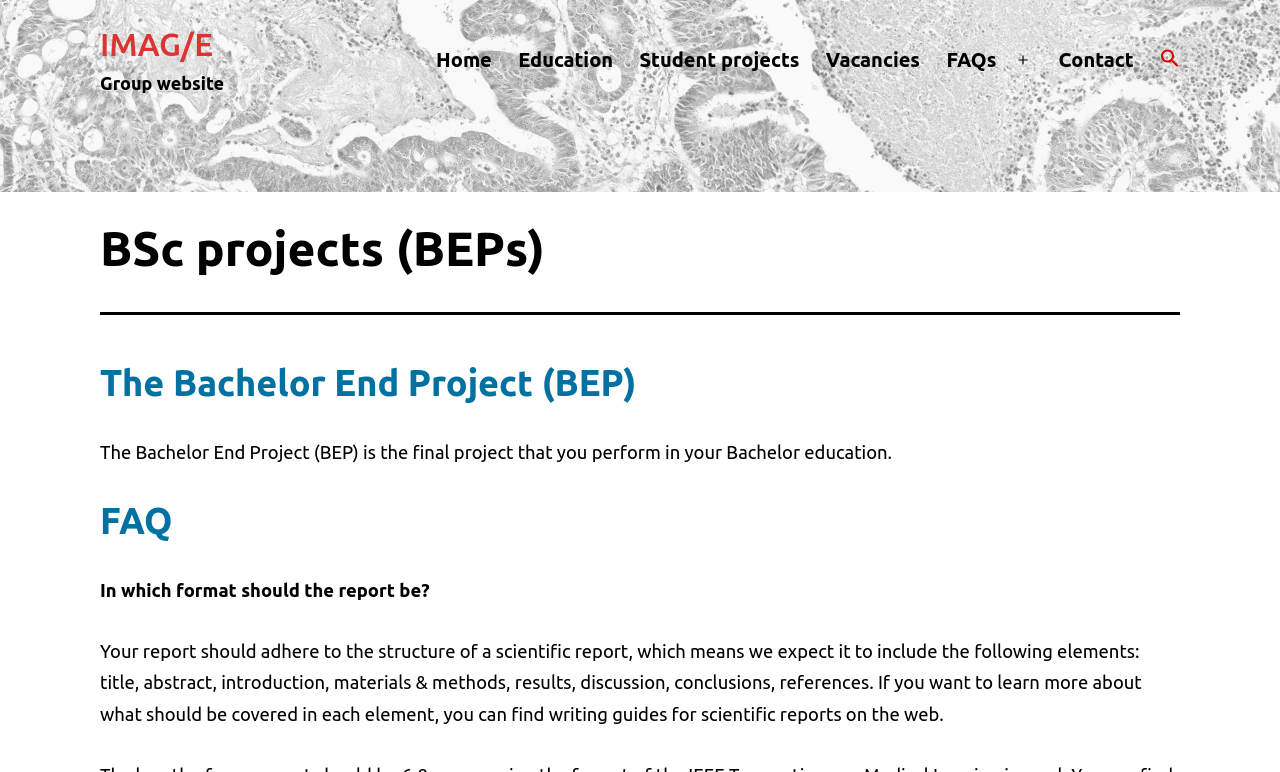Locate the UI element described by aria-label="Search Icon Link" and provide its bounding box coordinates. Use the format (top-left x, top-left y, bottom-right x, bottom-right y) with all values as floating point numbers between 0 and 1.

[0.896, 0.045, 0.932, 0.111]